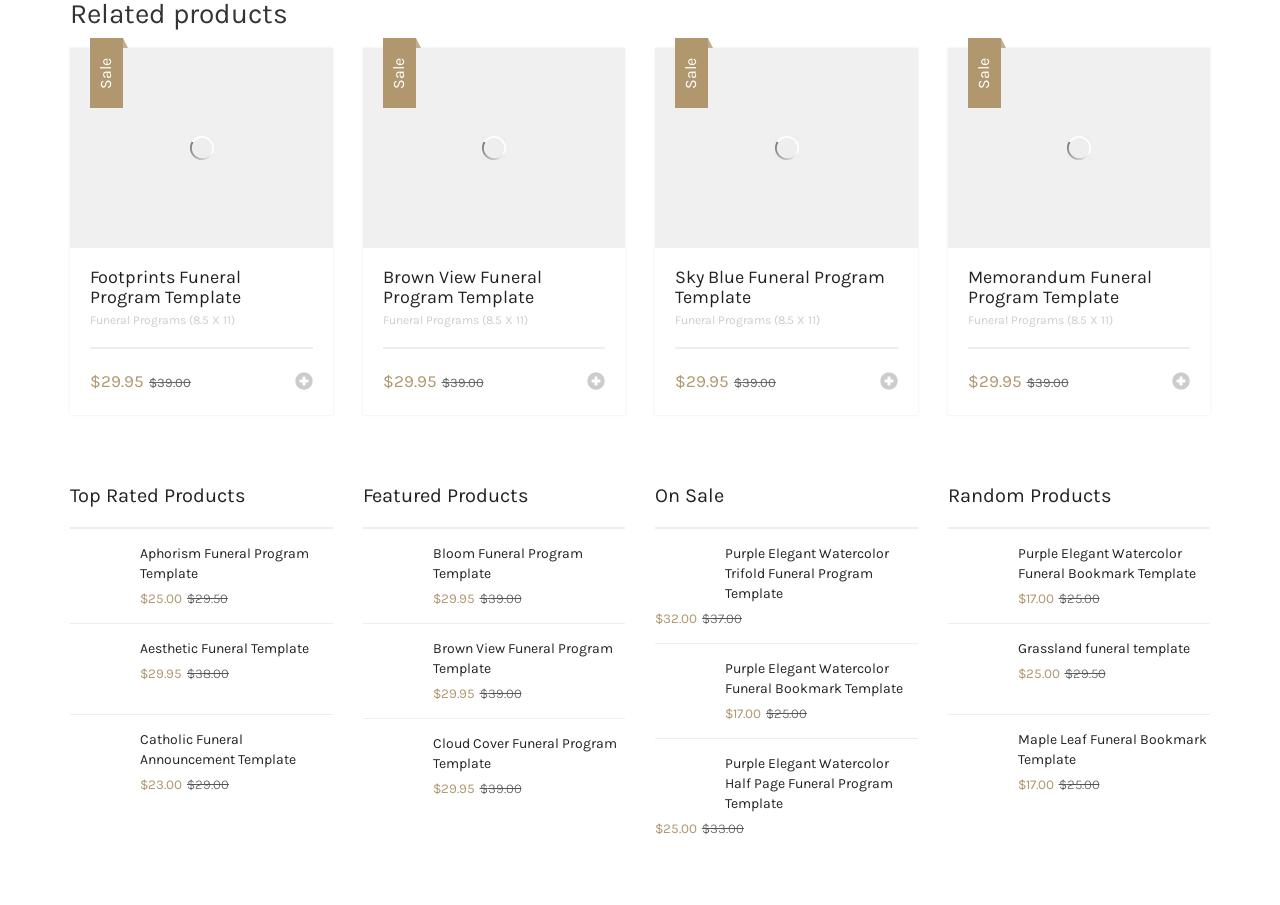Show me the bounding box coordinates of the clickable region to achieve the task as per the instruction: "Read terms and conditions".

None